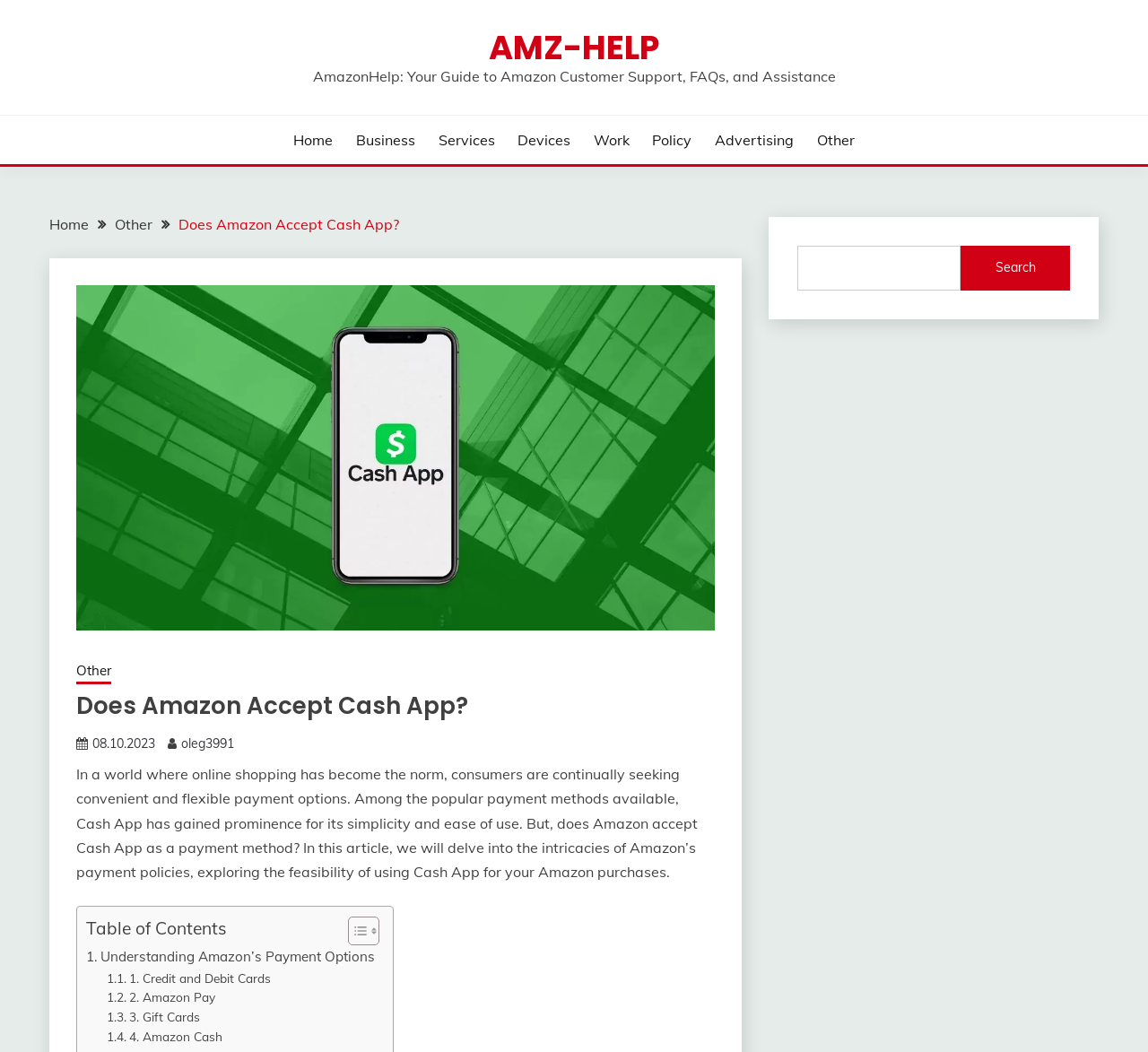Kindly determine the bounding box coordinates for the area that needs to be clicked to execute this instruction: "Go to the 'Business' page".

[0.31, 0.123, 0.362, 0.143]